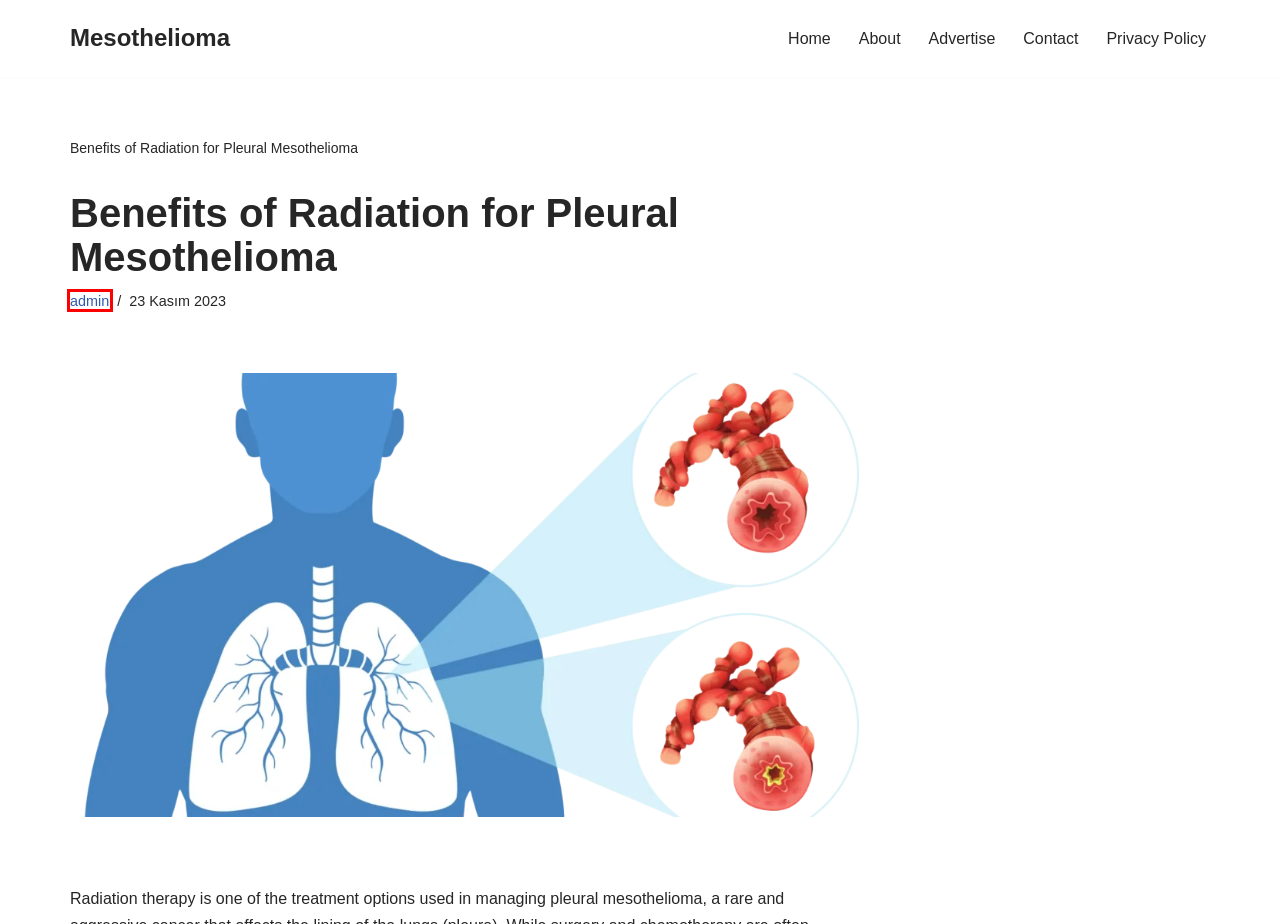With the provided screenshot showing a webpage and a red bounding box, determine which webpage description best fits the new page that appears after clicking the element inside the red box. Here are the options:
A. Contact - Mesothelioma
B. Neve - Fast & Lightweight WordPress Theme Ideal for Any Website
C. Advertise - Mesothelioma
D. Home - Mesothelioma
E. Mesothelioma.com.tr | Information for Patients and Families
F. Blog Tool, Publishing Platform, and CMS – WordPress.org
G. About - Mesothelioma
H. Privacy Policy - Mesothelioma

E